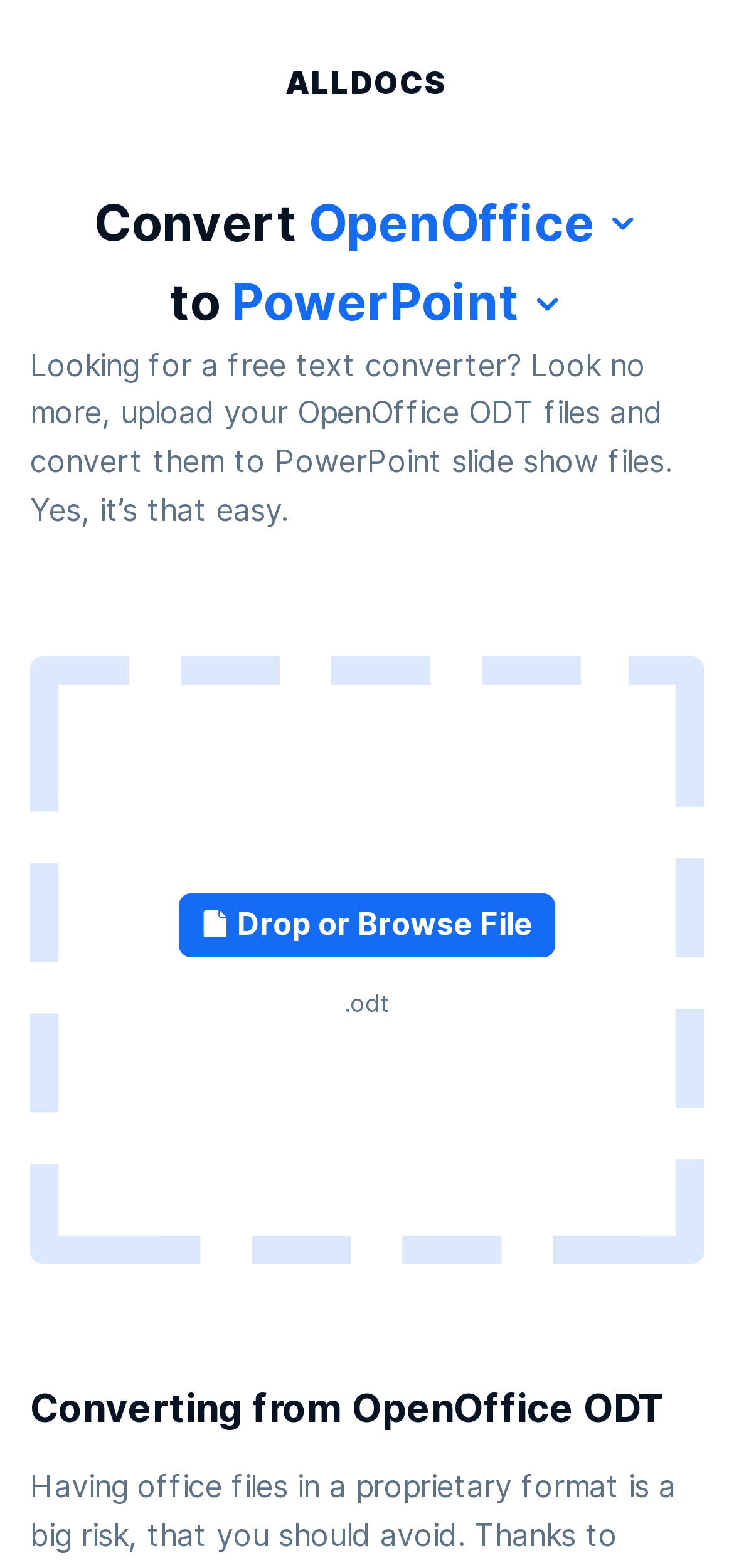Locate the bounding box of the user interface element based on this description: "Alldocs".

[0.389, 0.041, 0.611, 0.065]